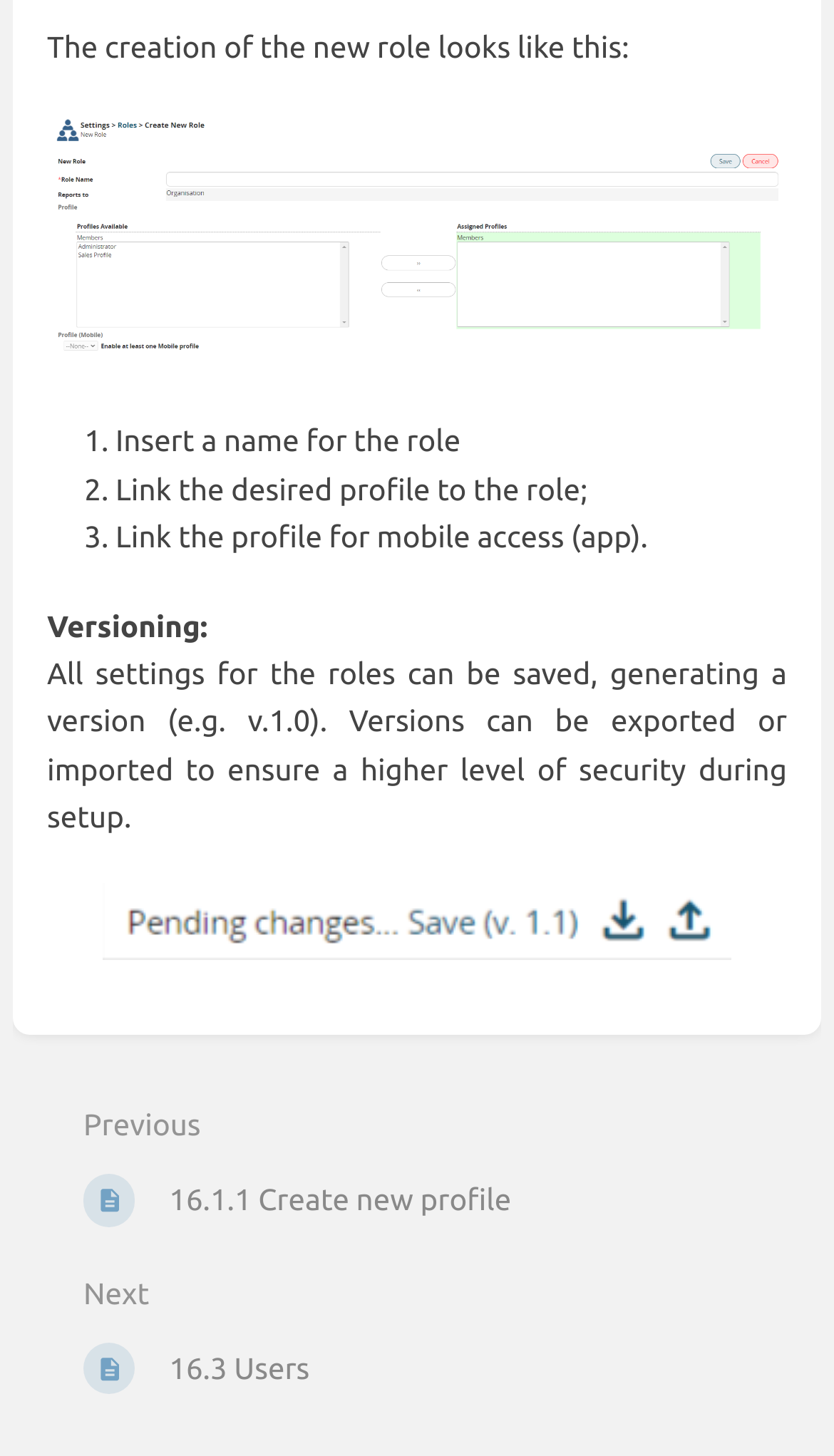Observe the image and answer the following question in detail: What is the file format of the exported versions?

The webpage does not explicitly mention the file format of the exported versions, but it does mention that versions can be exported or imported to ensure a higher level of security during setup.